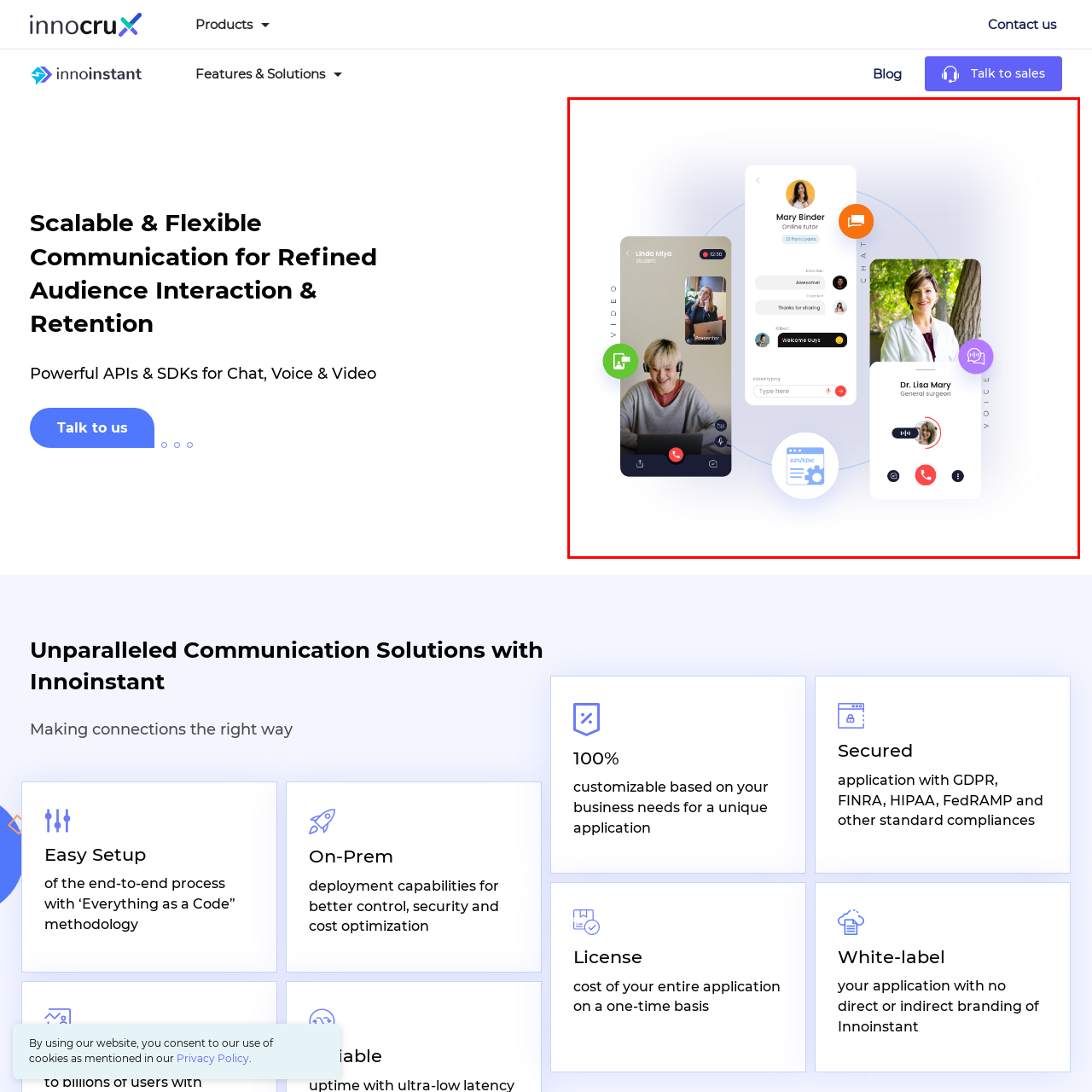Please examine the image highlighted by the red boundary and provide a comprehensive response to the following question based on the visual content: 
What service is Dr. Lisa Mary representing?

To the right of the image, Dr. Lisa Mary is presented, representing a voice call interface, which showcases medical services, indicating that she is providing medical services through this platform.